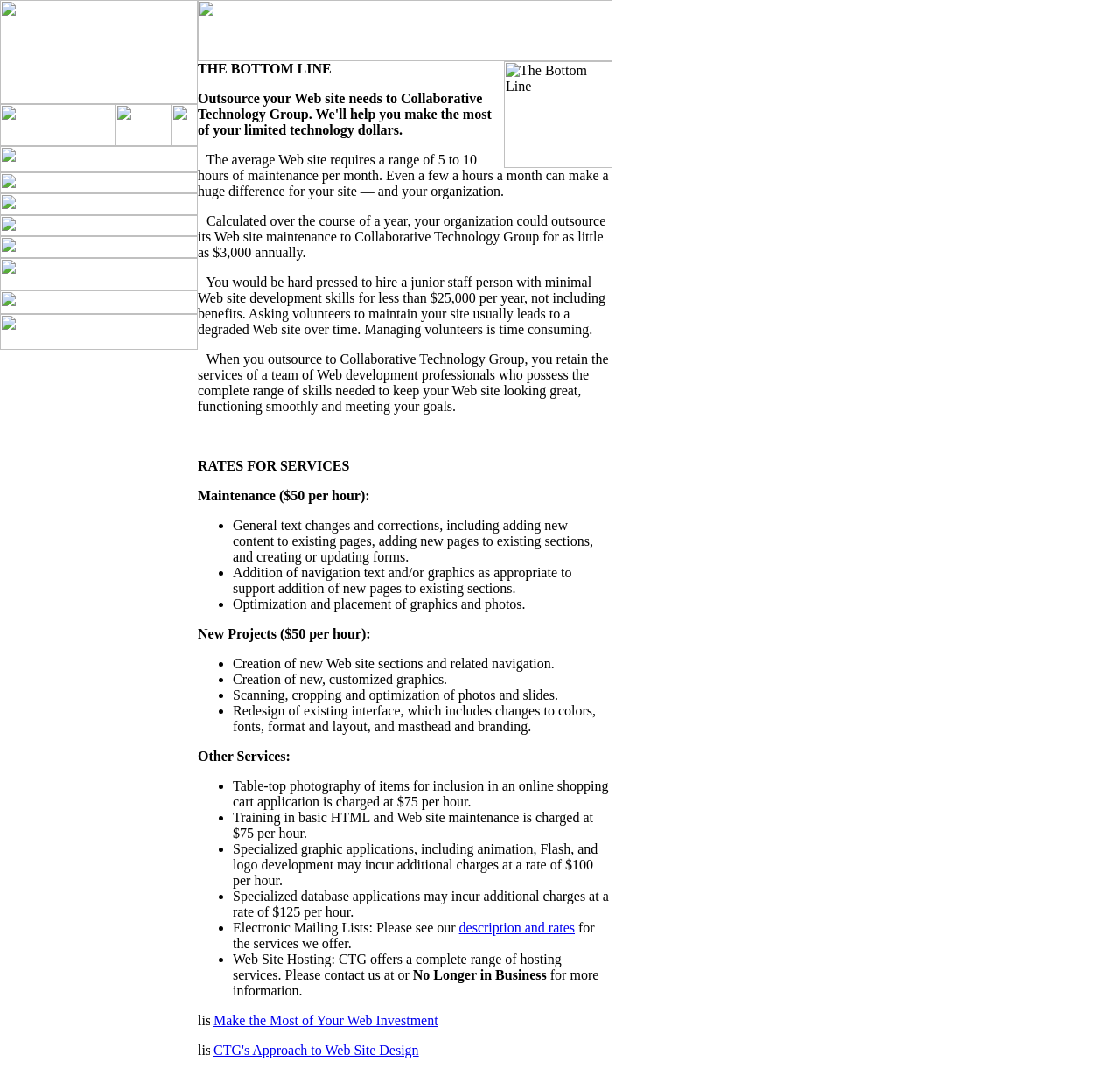Give a one-word or short phrase answer to the question: 
What is the cost of table-top photography per hour?

$75